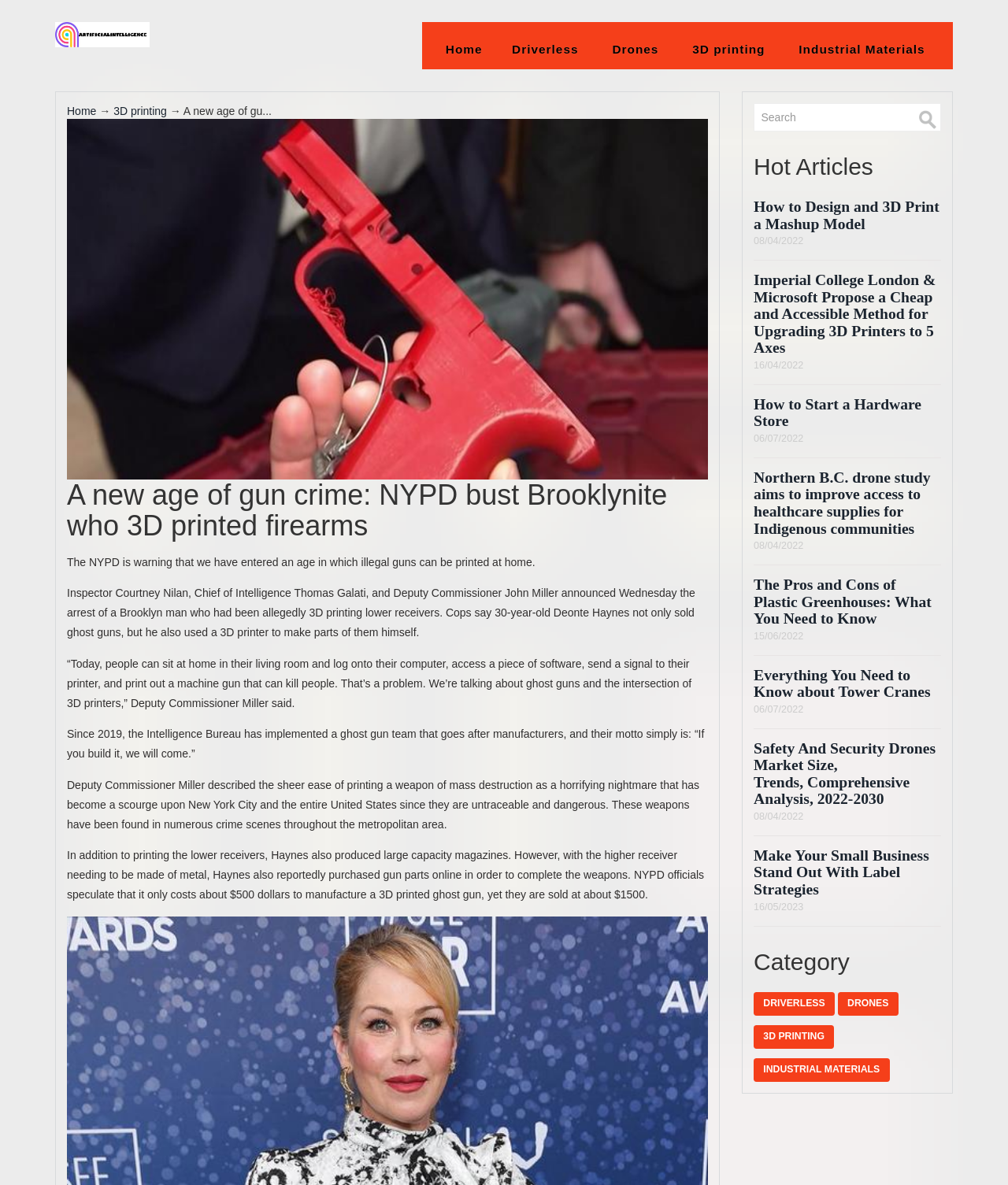Find and specify the bounding box coordinates that correspond to the clickable region for the instruction: "Click on the 'Home' link".

[0.429, 0.034, 0.491, 0.049]